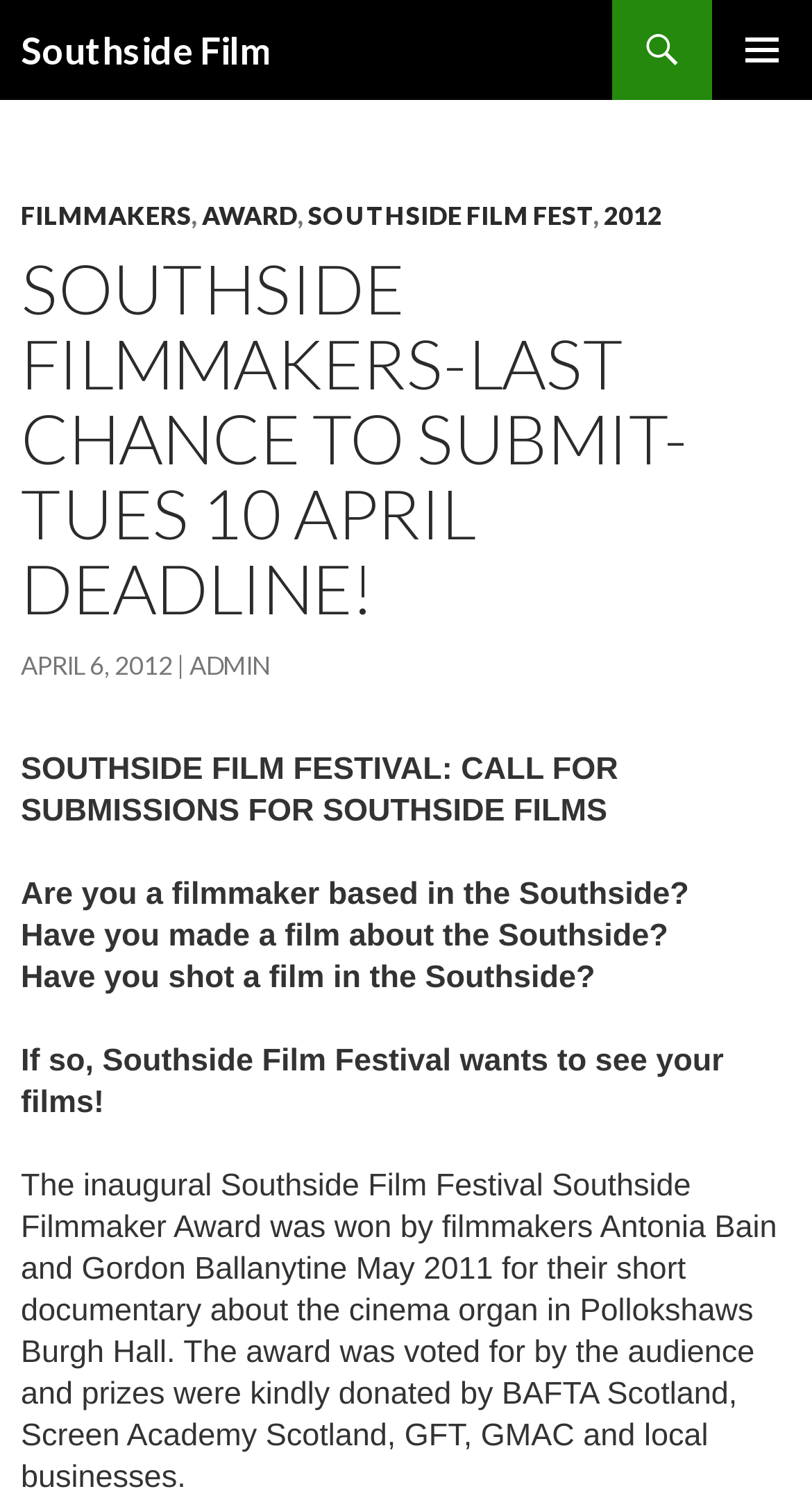Identify the bounding box coordinates for the region to click in order to carry out this instruction: "Click on the 'Southside Film' link". Provide the coordinates using four float numbers between 0 and 1, formatted as [left, top, right, bottom].

[0.026, 0.0, 0.331, 0.067]